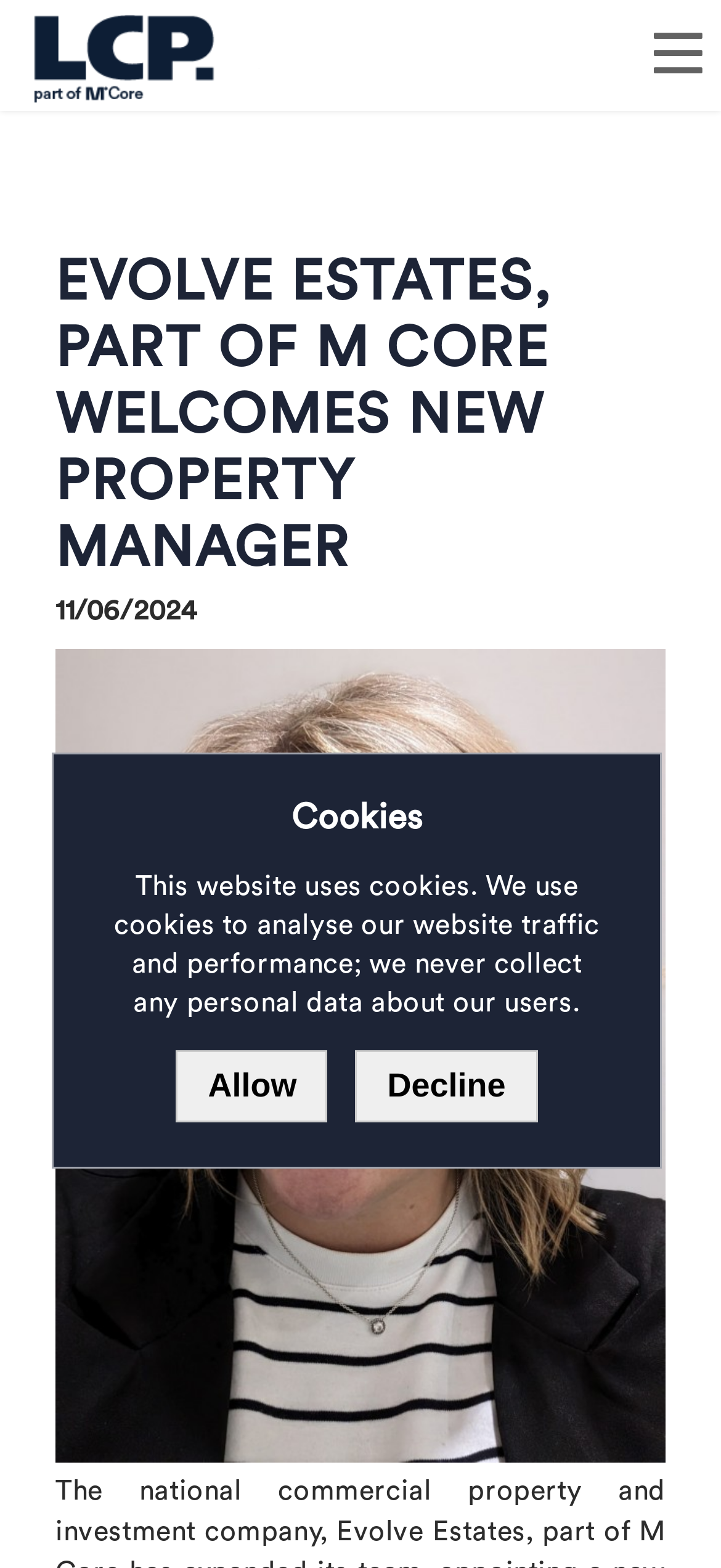Provide a thorough description of the webpage you see.

The webpage is titled "LCP Group - News" and features a prominent heading that reads "EVOLVE ESTATES, PART OF M CORE WELCOMES NEW PROPERTY MANAGER". This heading is positioned near the top of the page, spanning almost the entire width. Below the heading is a date, "11/06/2024", which is aligned to the left.

To the right of the date is a large image that takes up a significant portion of the page. There is also a smaller image at the top-left corner of the page, which appears to be a logo or icon.

In the lower-middle section of the page, there is a section related to cookies. This section includes a heading that reads "Cookies", followed by a paragraph of text that explains the website's cookie policy. Below the text are two buttons, "Allow" and "Decline", which are positioned side by side.

At the very top of the page, there is a link, although its text is not specified.